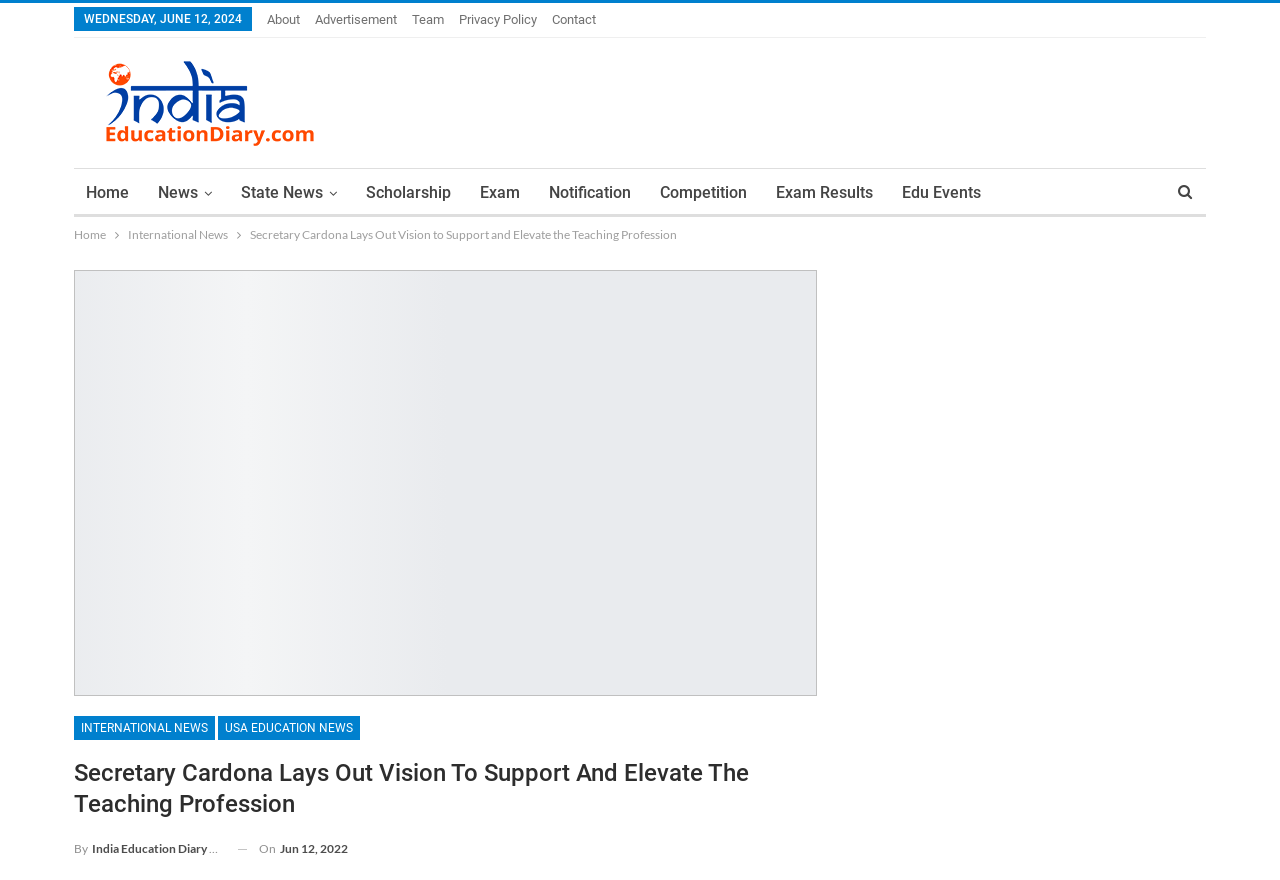Provide the bounding box for the UI element matching this description: "Exam Results".

[0.597, 0.192, 0.691, 0.247]